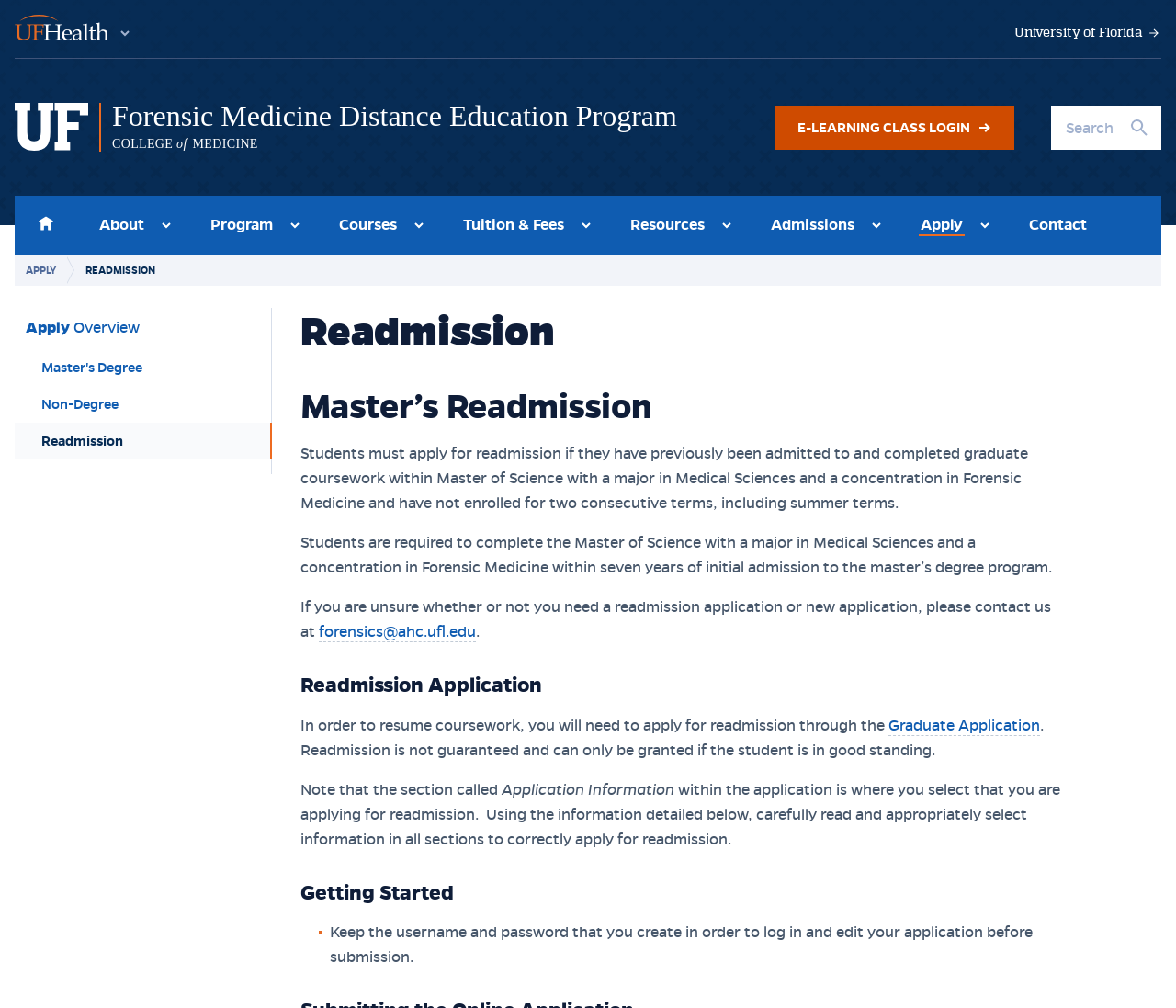Given the element description University of Florida, predict the bounding box coordinates for the UI element in the webpage screenshot. The format should be (top-left x, top-left y, bottom-right x, bottom-right y), and the values should be between 0 and 1.

[0.862, 0.025, 0.988, 0.04]